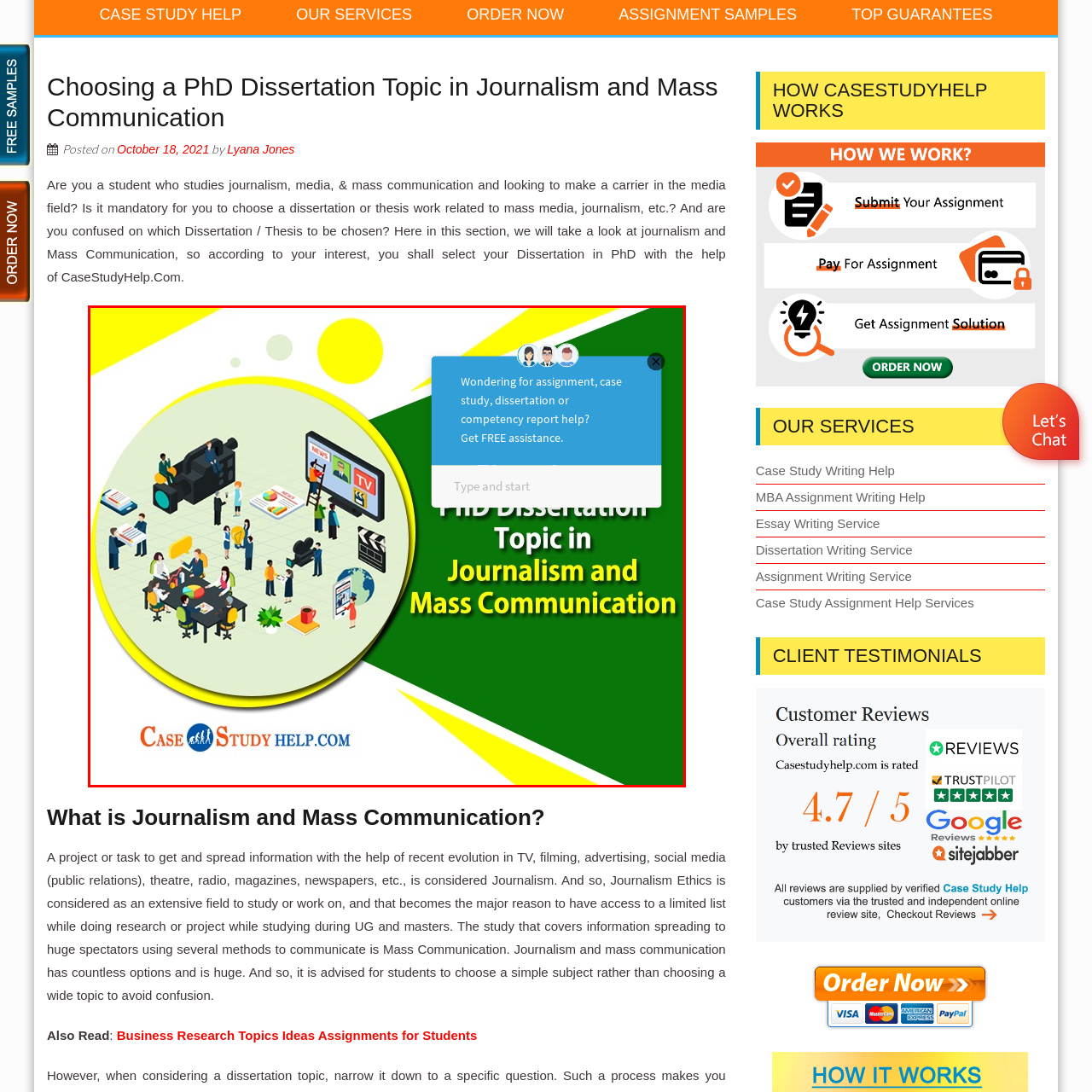What objects surround the circular table?
Observe the image part marked by the red bounding box and give a detailed answer to the question.

The circular table is surrounded by various objects that are related to media, such as cameras, TV screens, and notes. These objects symbolize the multi-faceted nature of journalism and mass communication as a field of study, and they are likely being used by the individuals engaged in discussions and brainstorming around the table.